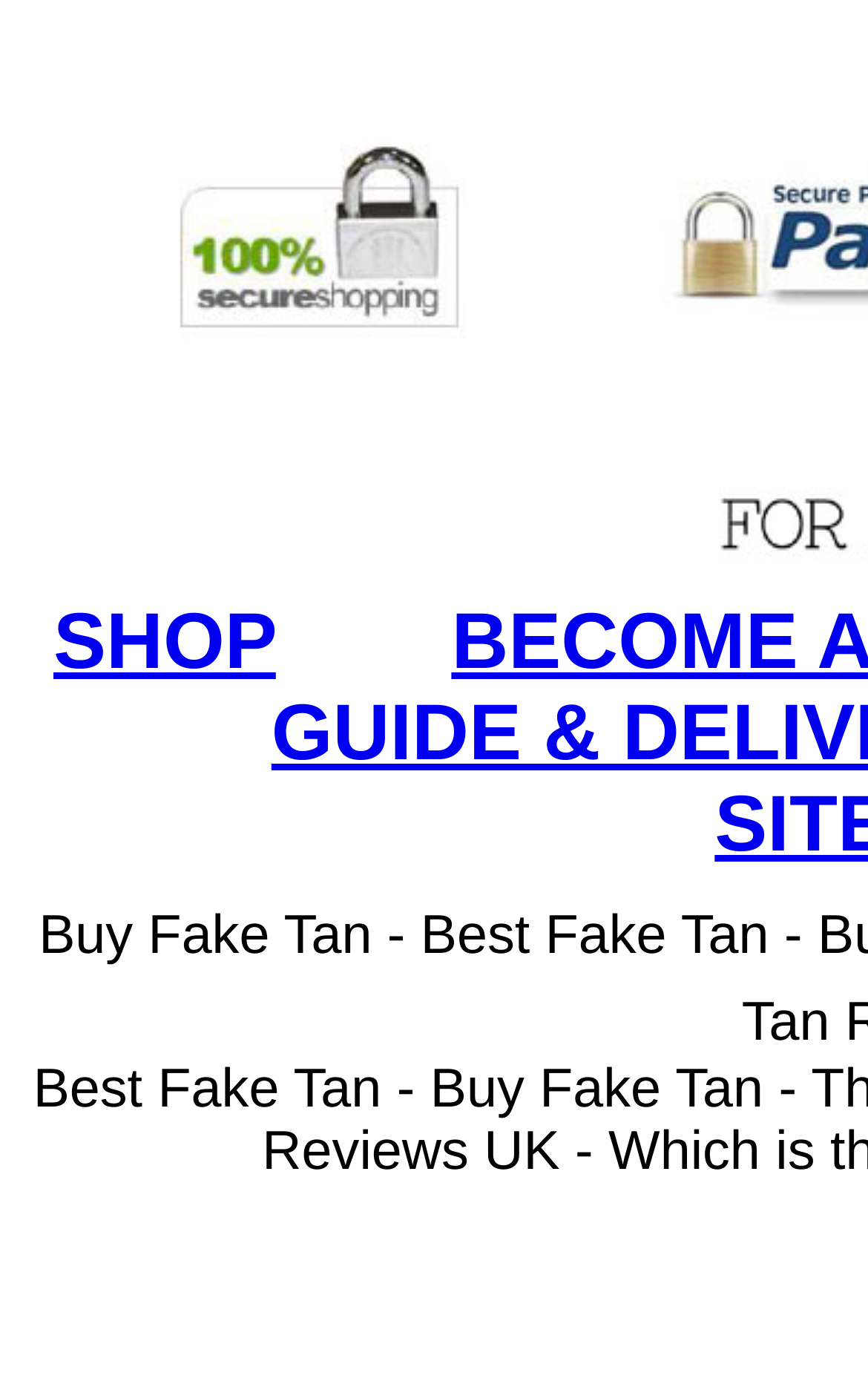Using the given element description, provide the bounding box coordinates (top-left x, top-left y, bottom-right x, bottom-right y) for the corresponding UI element in the screenshot: SHOP

[0.062, 0.428, 0.318, 0.492]